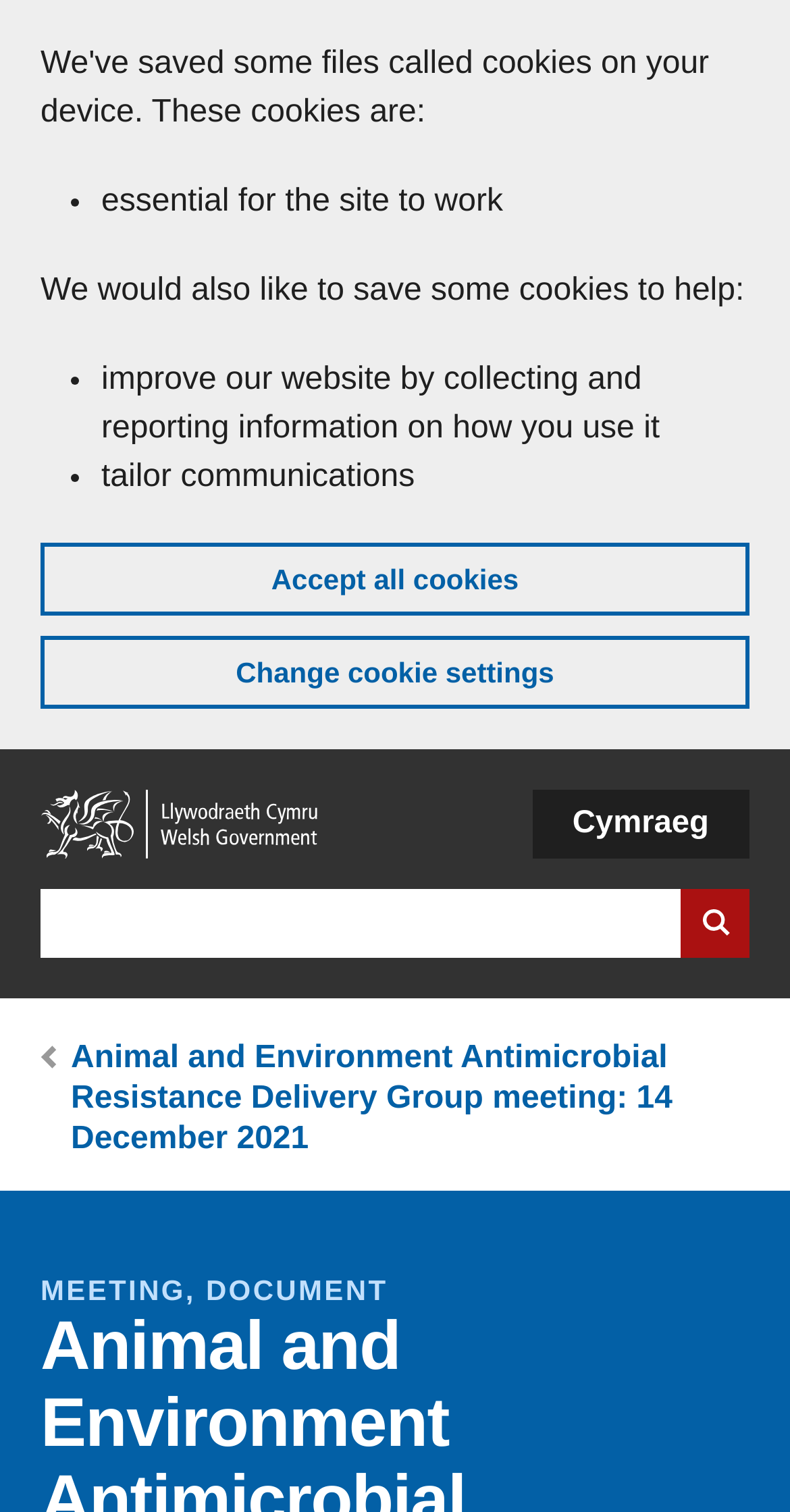Determine the main heading of the webpage and generate its text.

Animal and Environment Antimicrobial Resistance Delivery Group meeting: 14 December 2021